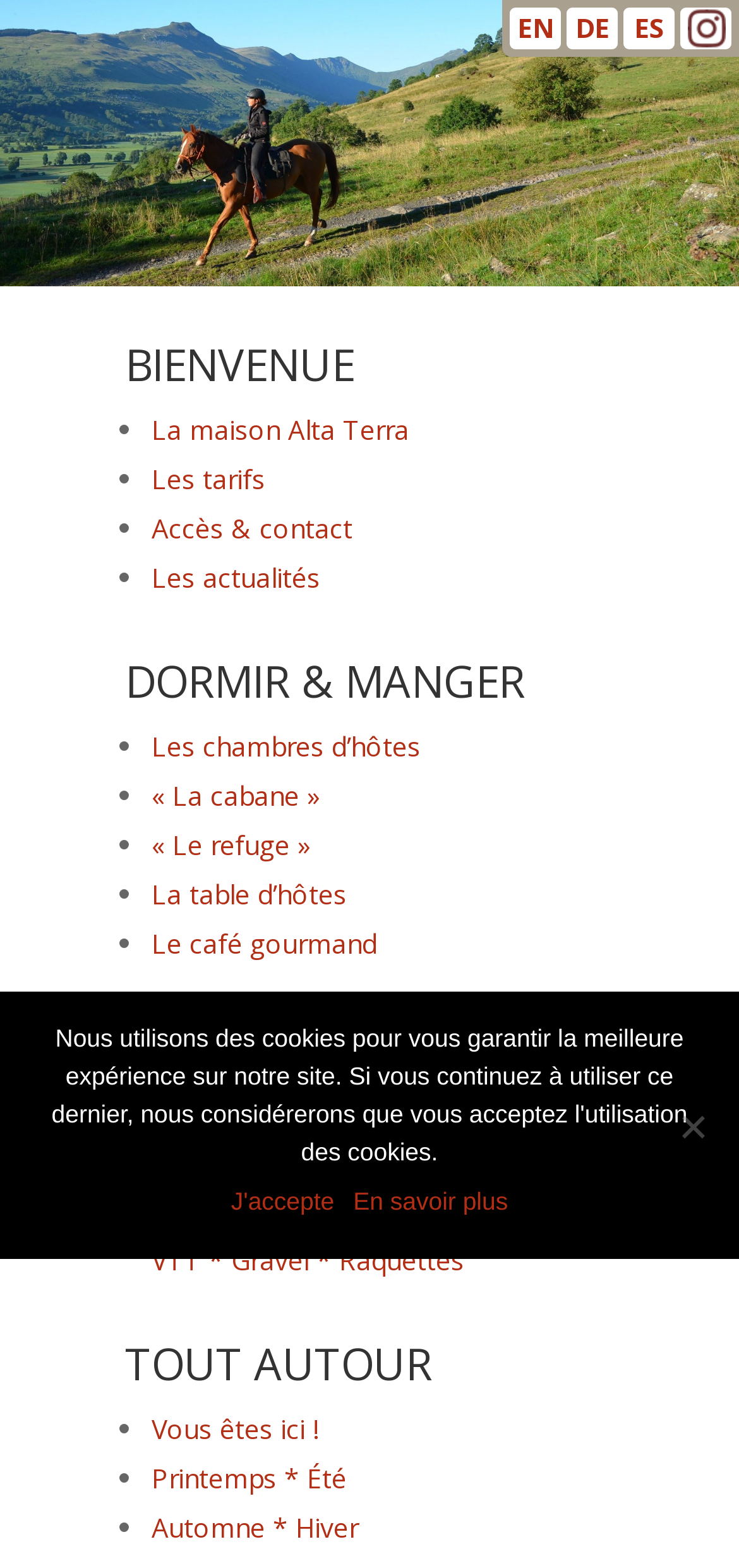Please specify the bounding box coordinates for the clickable region that will help you carry out the instruction: "Learn more about the house Alta Terra".

[0.205, 0.262, 0.554, 0.285]